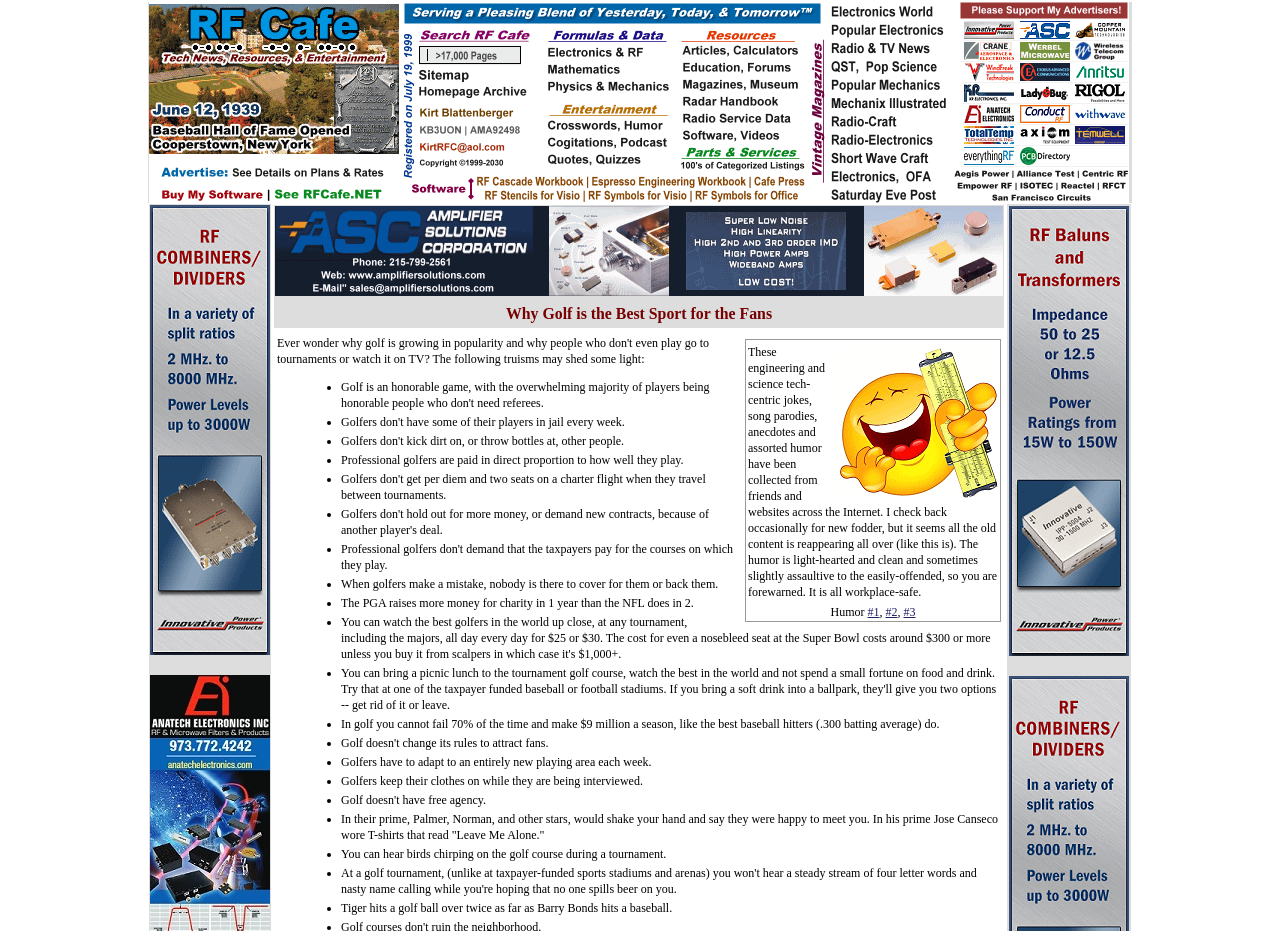What is the comparison made between Tiger's golf ball and Barry Bonds' baseball?
Give a detailed explanation using the information visible in the image.

The webpage content states that Tiger hits a golf ball over twice as far as Barry Bonds hits a baseball, making a comparison between the distances achieved by both athletes.